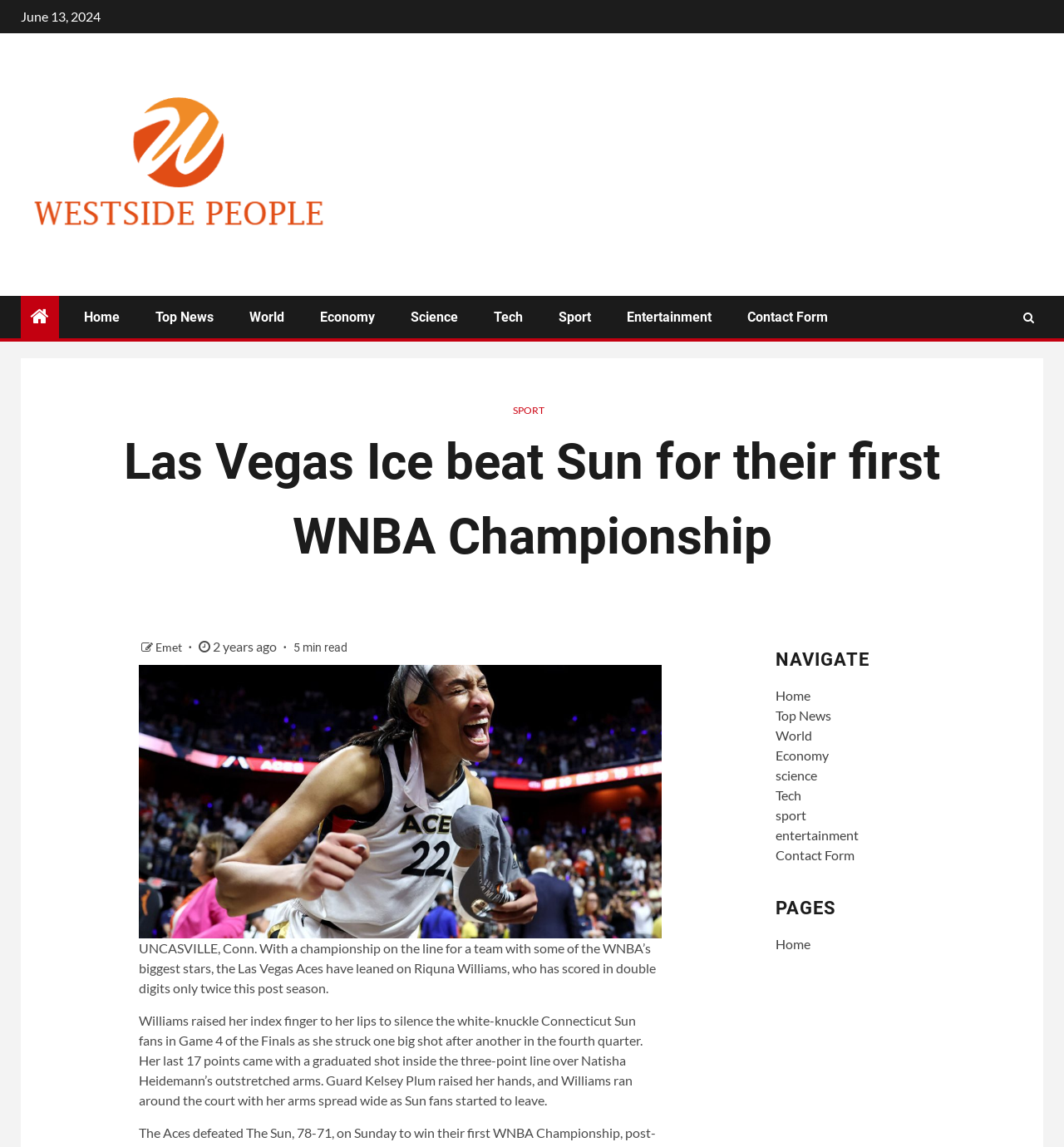Specify the bounding box coordinates of the area to click in order to execute this command: 'Check the 'Contact Form' link'. The coordinates should consist of four float numbers ranging from 0 to 1, and should be formatted as [left, top, right, bottom].

[0.702, 0.27, 0.778, 0.284]